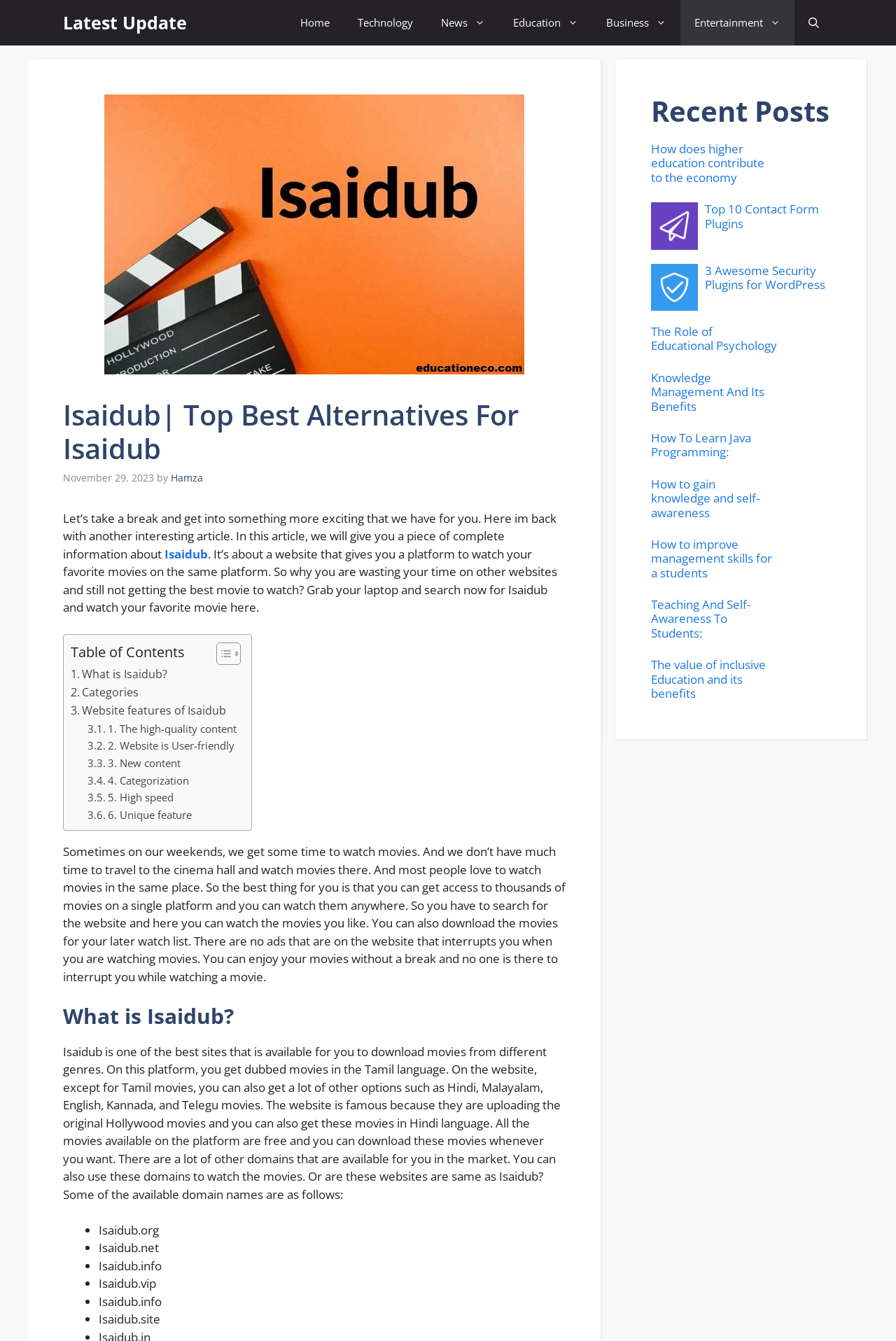Respond to the following question with a brief word or phrase:
What is the purpose of the website?

To watch and download movies